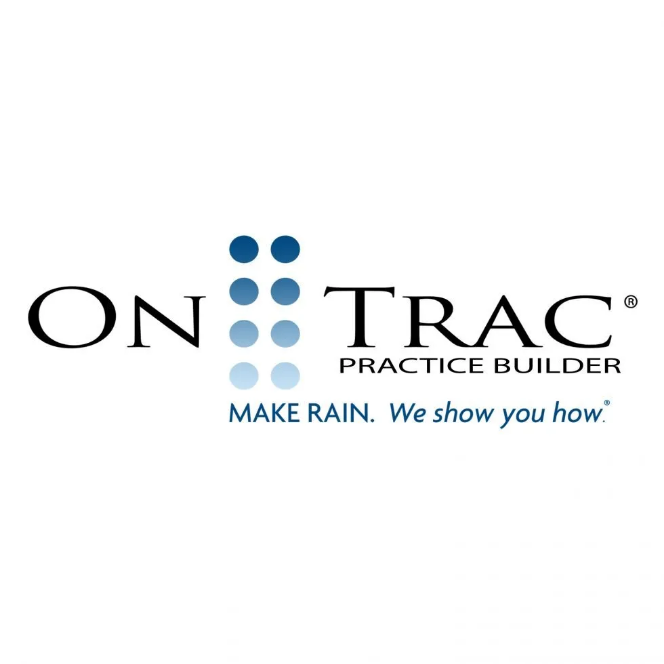Create an elaborate description of the image, covering every aspect.

The image features the logo of the "OnTrac Practice Builder," a newly launched app designed specifically for lawyers. The logo is prominently displayed, featuring the name "OnTrac" together with the tagline "PRACTICE BUILDER." Below the name, the phrase "MAKE RAIN. We show you how." underscores the app's purpose of assisting legal professionals in growing their practices or firms. The logo utilizes a sleek design with gradients to create a professional and modern appearance, reflecting its target audience of attorneys looking to enhance their business development and marketing efforts.